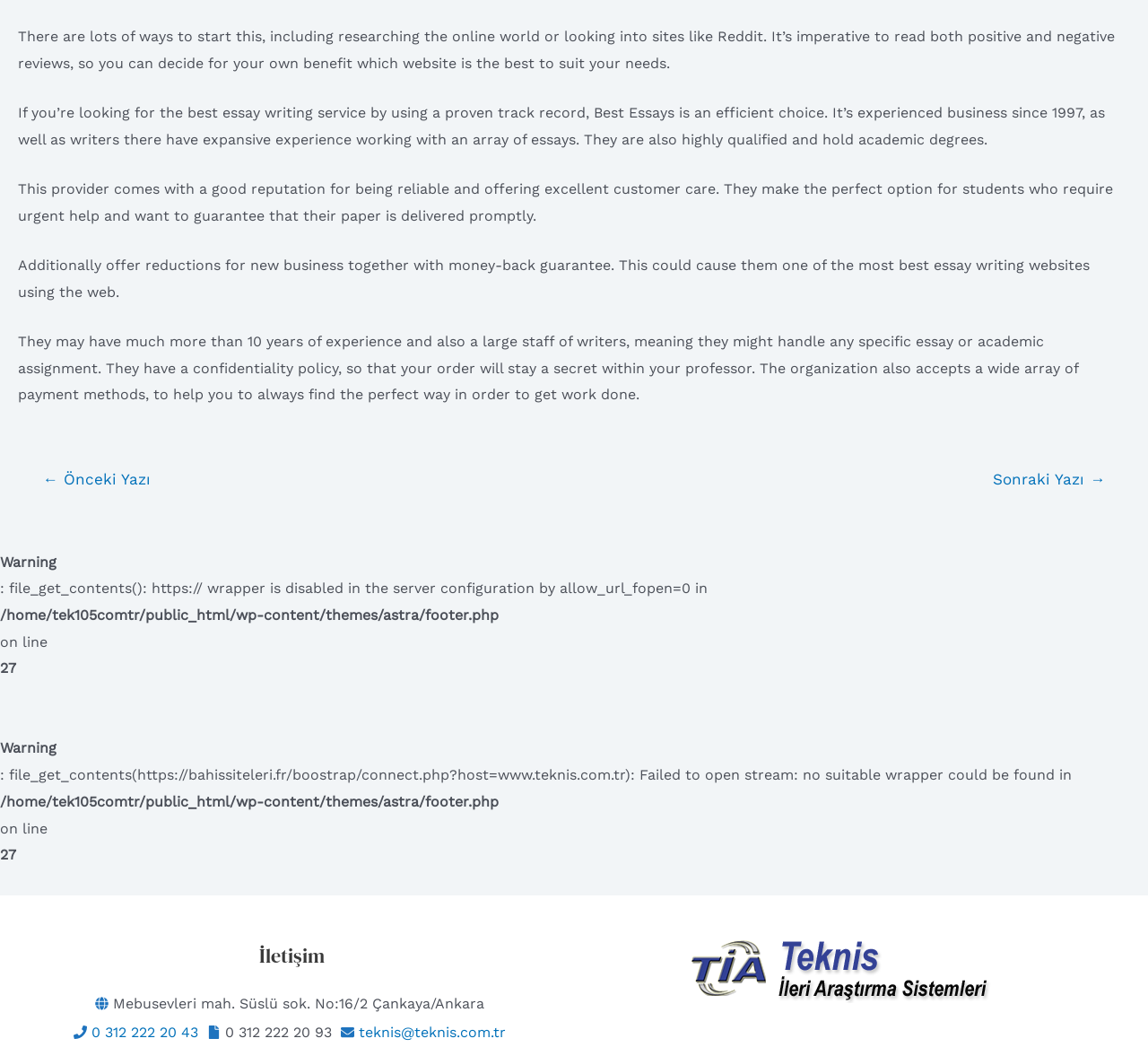Given the element description: "0 312 222 20 43", predict the bounding box coordinates of this UI element. The coordinates must be four float numbers between 0 and 1, given as [left, top, right, bottom].

[0.079, 0.969, 0.172, 0.985]